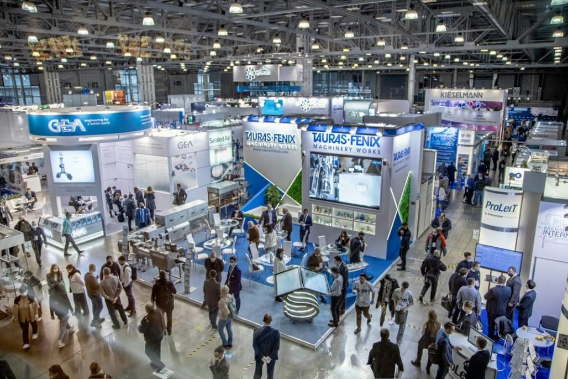Please answer the following question using a single word or phrase: 
What is the significance of the exhibition?

Fostering collaboration and innovation